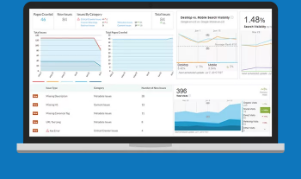Offer an in-depth caption that covers the entire scene depicted in the image.

The image showcases a laptop displaying an analytics dashboard designed to help businesses track their performance metrics. The screen features various graphs and data visualizations, including line charts that illustrate trends over time, bar graphs for categorical comparisons, and percentage indicators, such as "1.48%," which may represent a metric like search visibility. This dashboard is likely part of a digital marketing tool, aimed at assisting business owners in understanding their online presence and customer engagement. The vibrant blue background emphasizes the modern design of the interface, making it visually appealing for users seeking insights into their business operations.